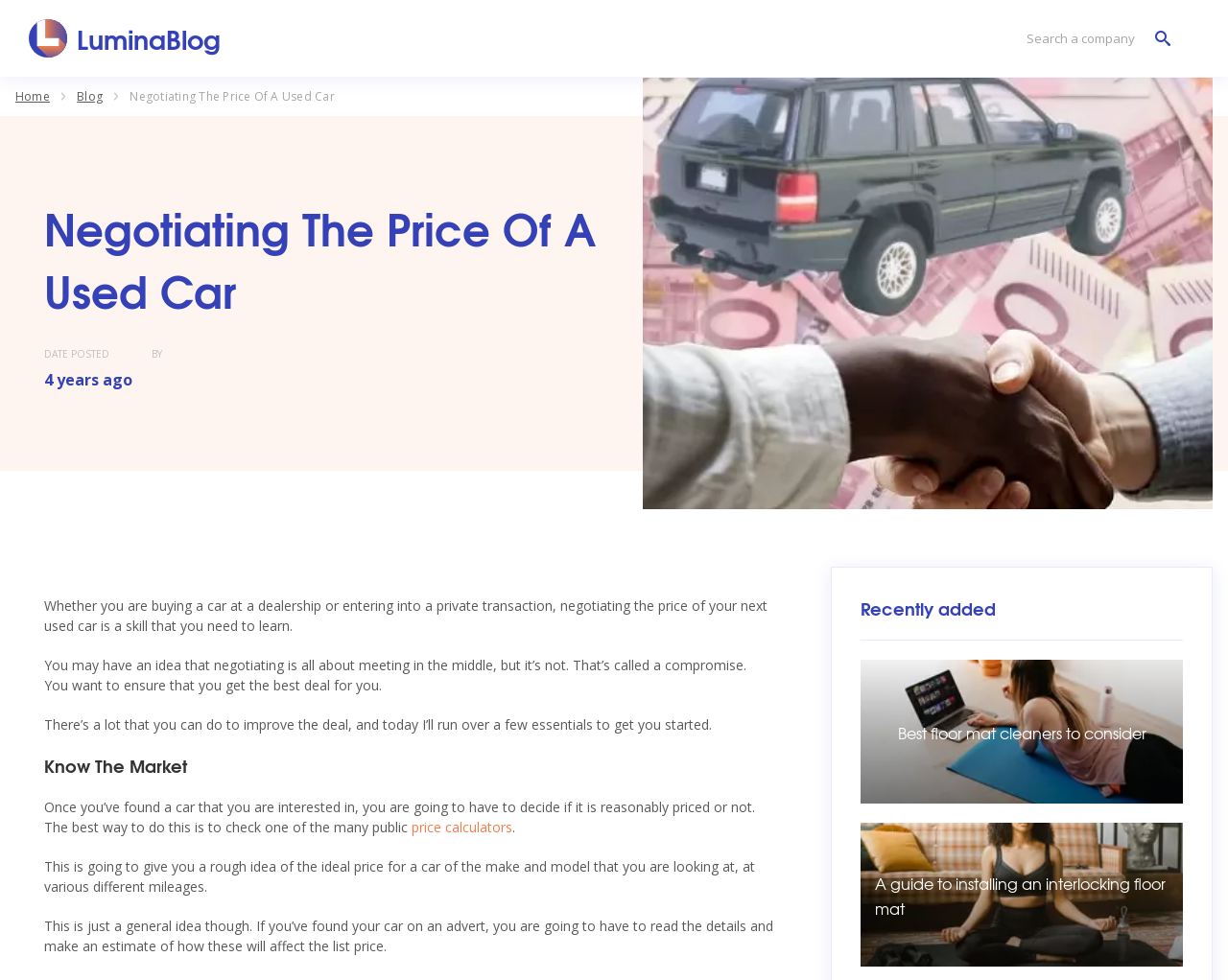What is the title of the blog post?
Examine the image and give a concise answer in one word or a short phrase.

Negotiating The Price Of A Used Car